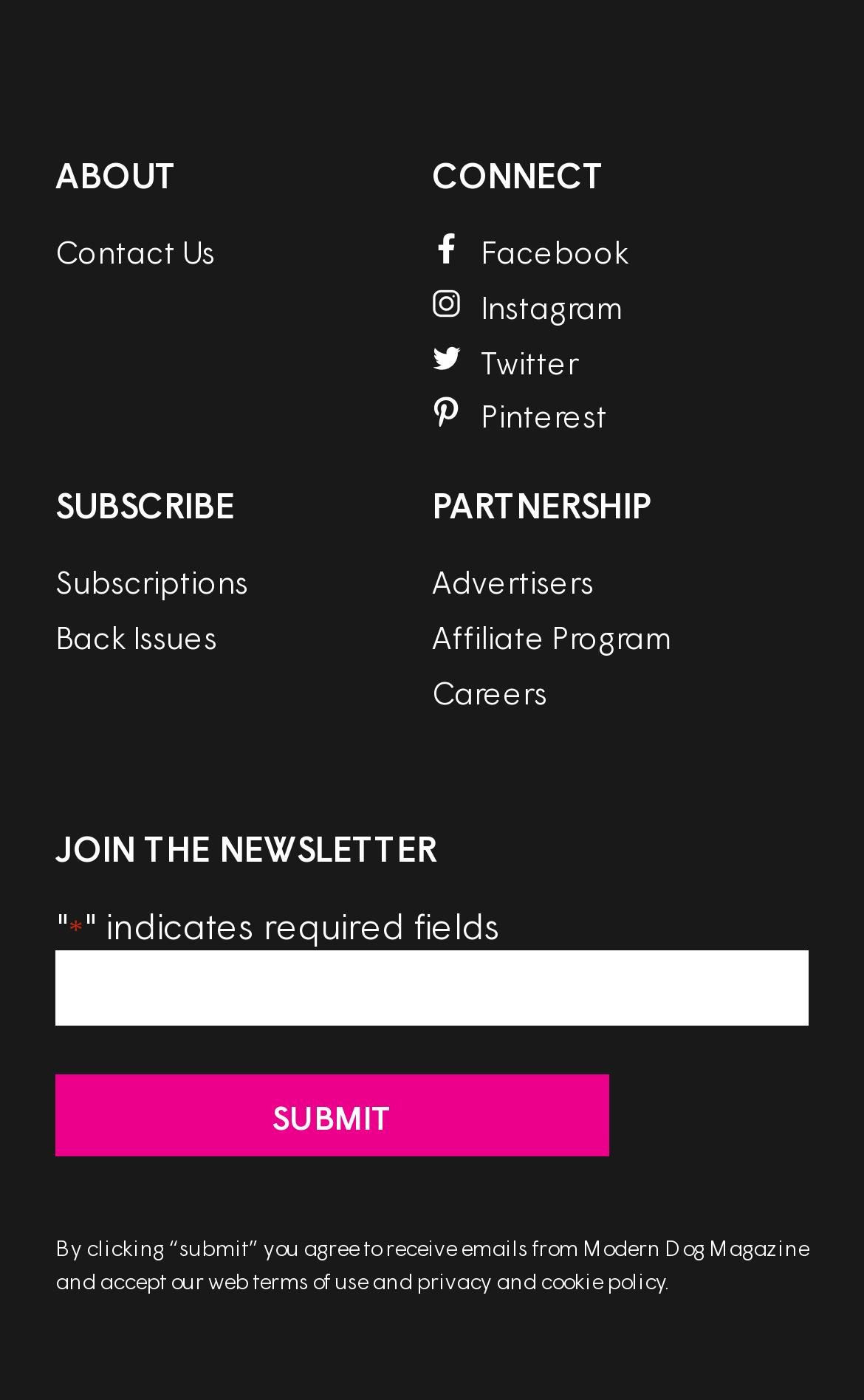Provide the bounding box coordinates of the UI element that matches the description: "Affiliate Program".

[0.5, 0.442, 0.774, 0.468]